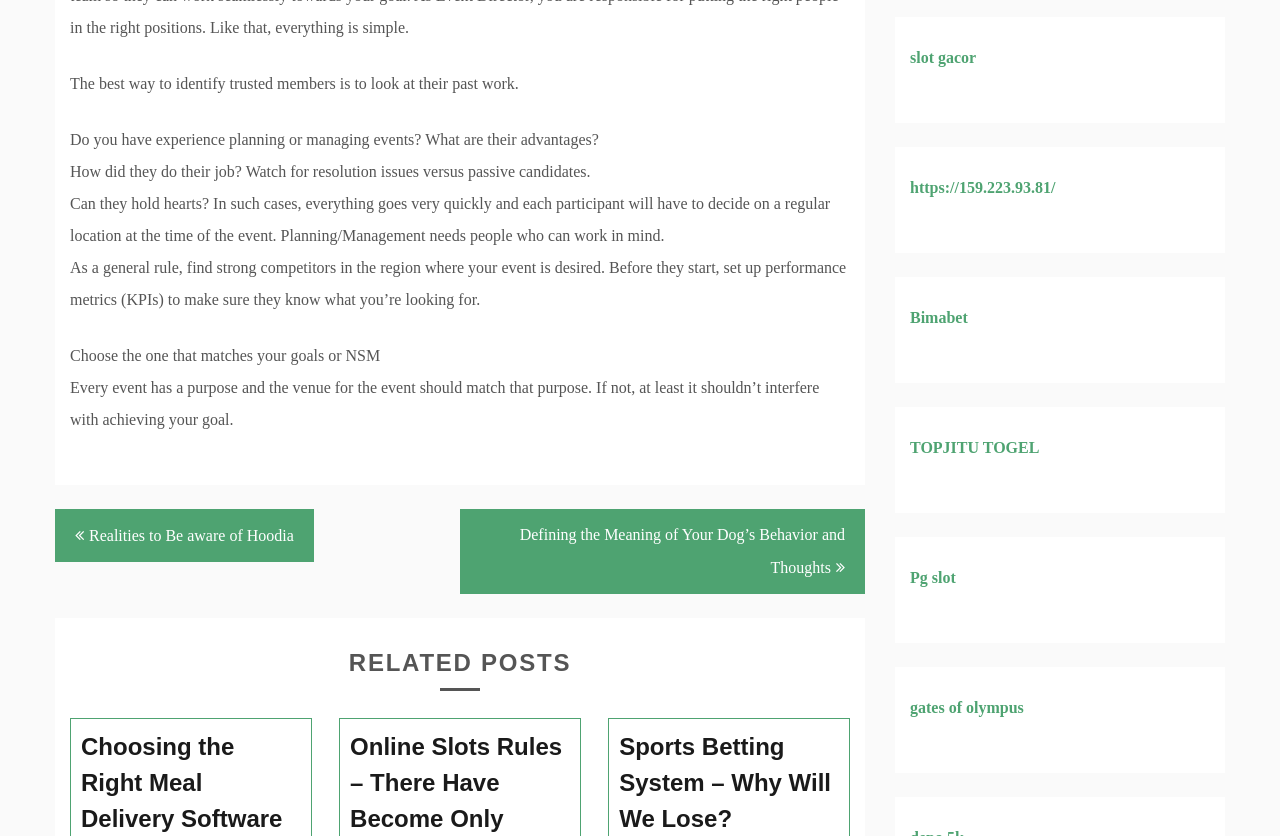Please identify the coordinates of the bounding box for the clickable region that will accomplish this instruction: "Visit 'Realities to Be aware of Hoodia'".

[0.043, 0.609, 0.245, 0.672]